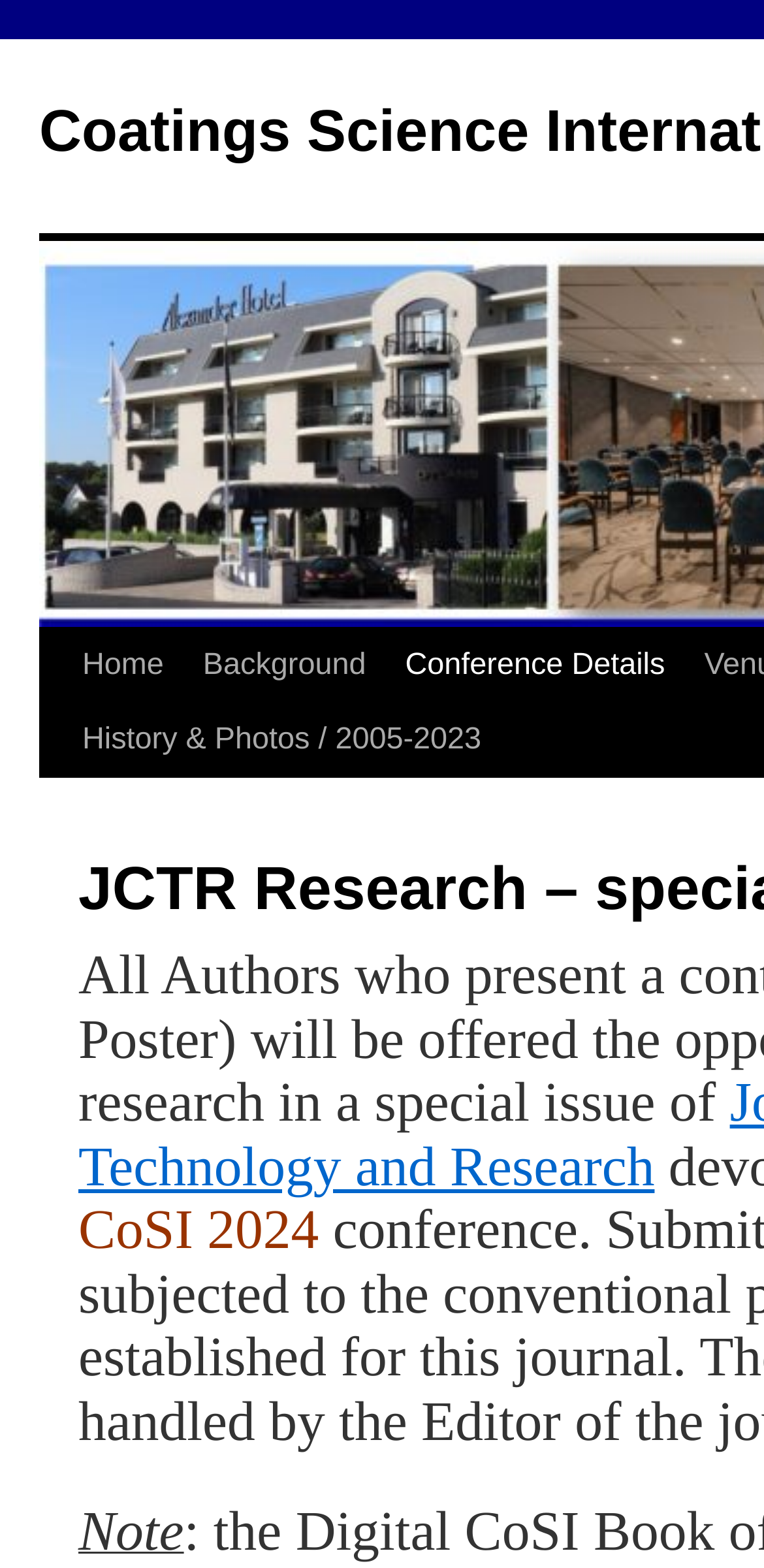Locate the bounding box of the UI element defined by this description: "Conference Details". The coordinates should be given as four float numbers between 0 and 1, formatted as [left, top, right, bottom].

[0.451, 0.401, 0.786, 0.496]